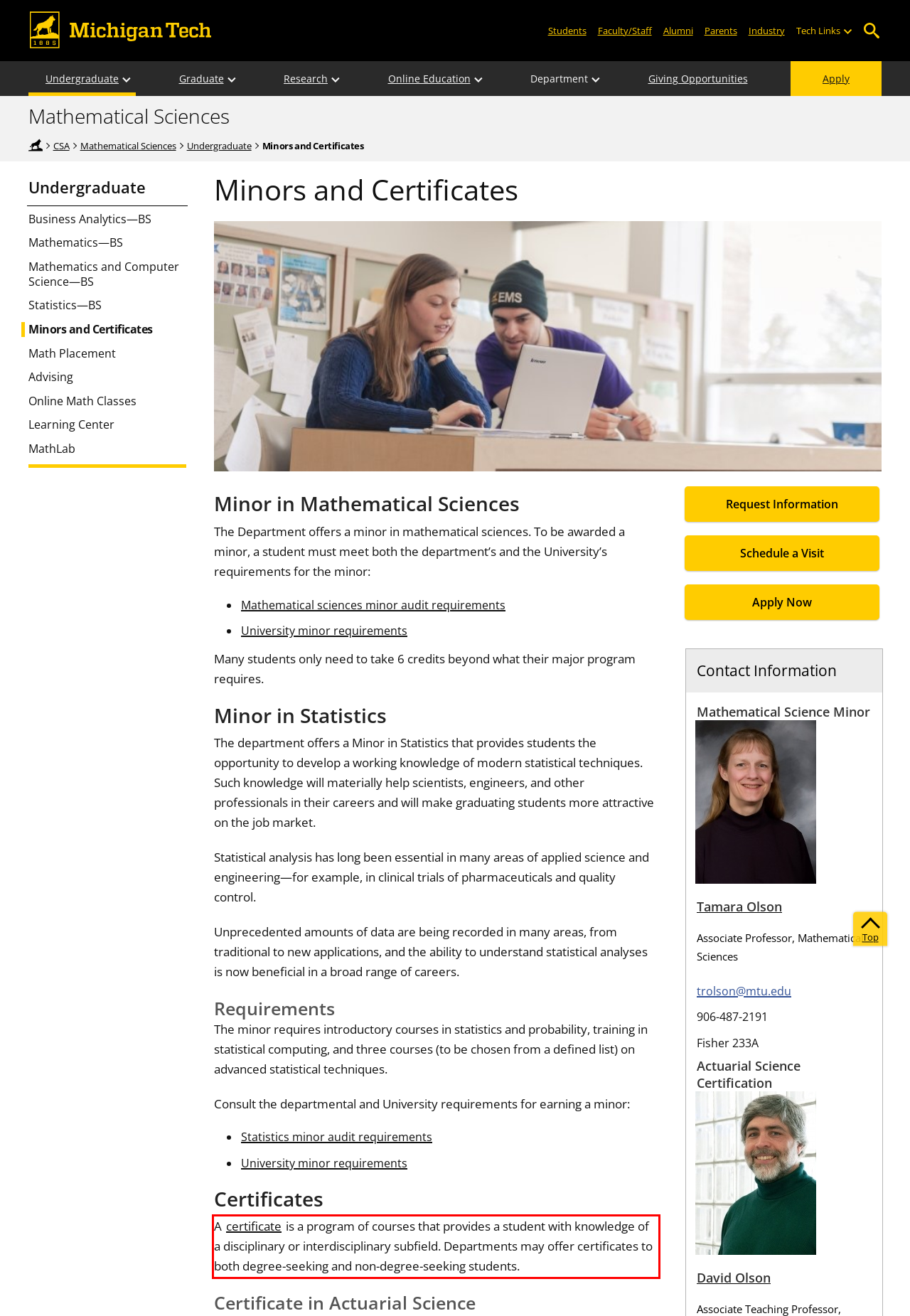You are looking at a screenshot of a webpage with a red rectangle bounding box. Use OCR to identify and extract the text content found inside this red bounding box.

A certificate is a program of courses that provides a student with knowledge of a disciplinary or interdisciplinary subfield. Departments may offer certificates to both degree-seeking and non-degree-seeking students.